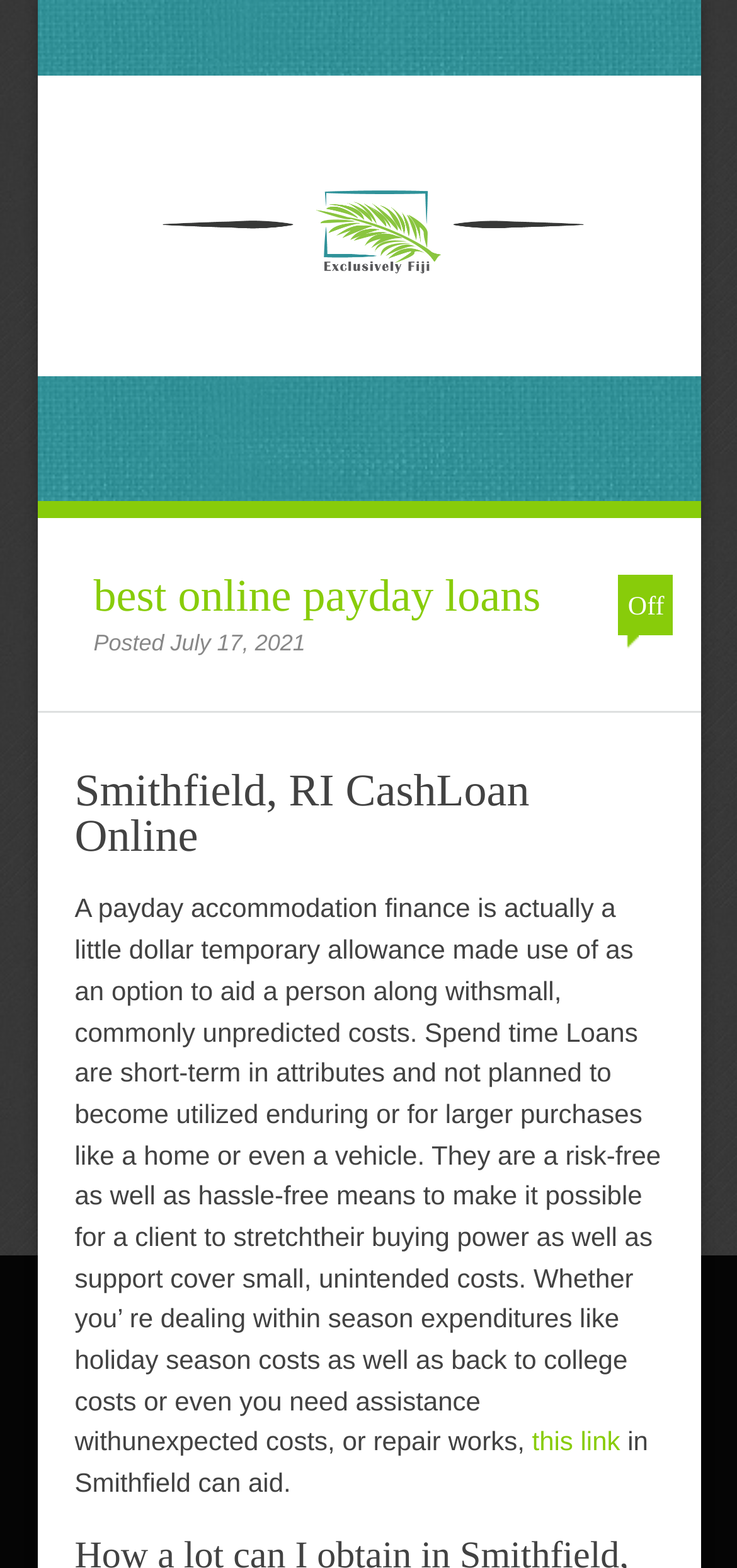Locate the bounding box coordinates for the element described below: "best online payday loans". The coordinates must be four float values between 0 and 1, formatted as [left, top, right, bottom].

[0.127, 0.366, 0.734, 0.397]